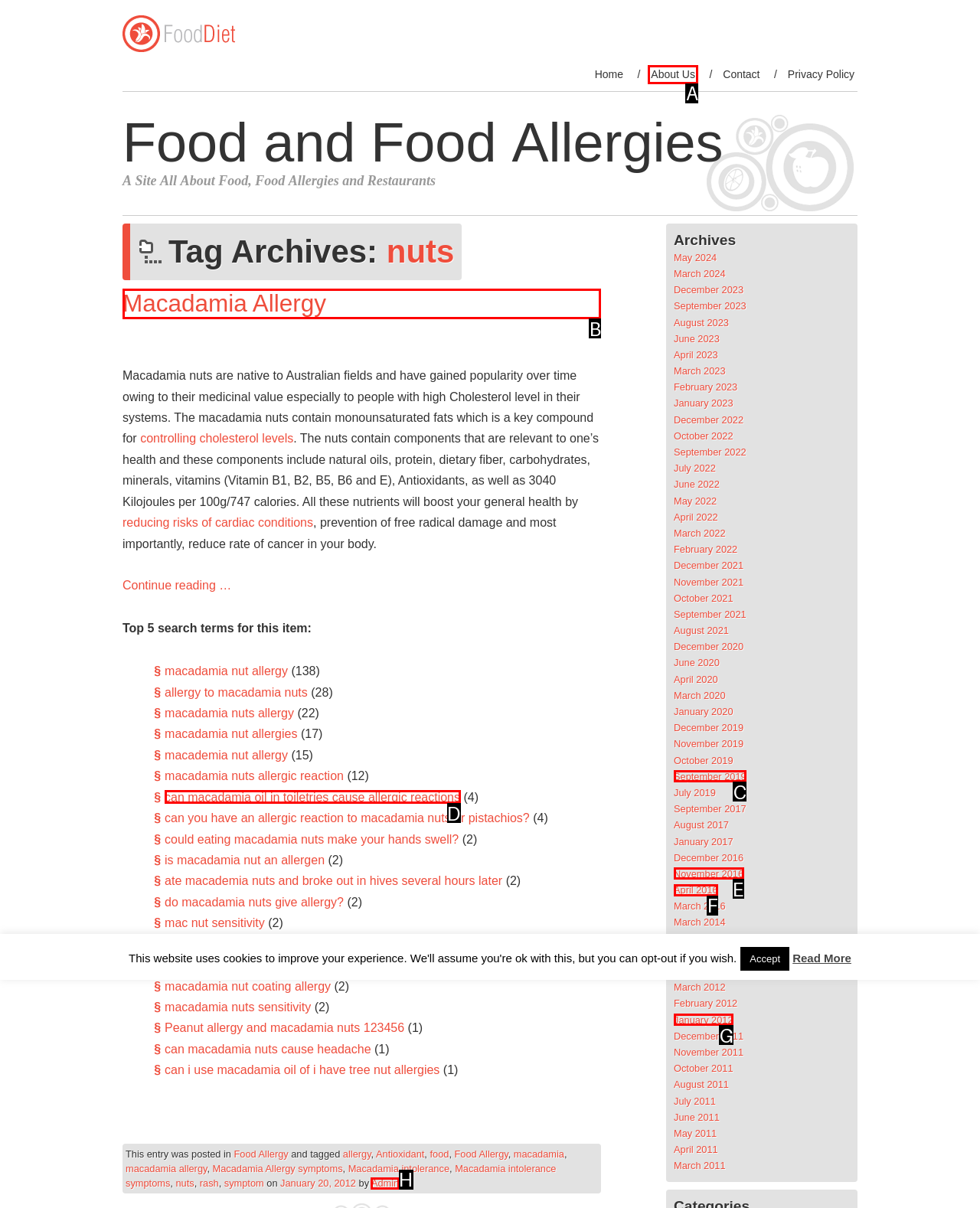Identify the HTML element you need to click to achieve the task: Read about 'Macadamia Allergy'. Respond with the corresponding letter of the option.

B